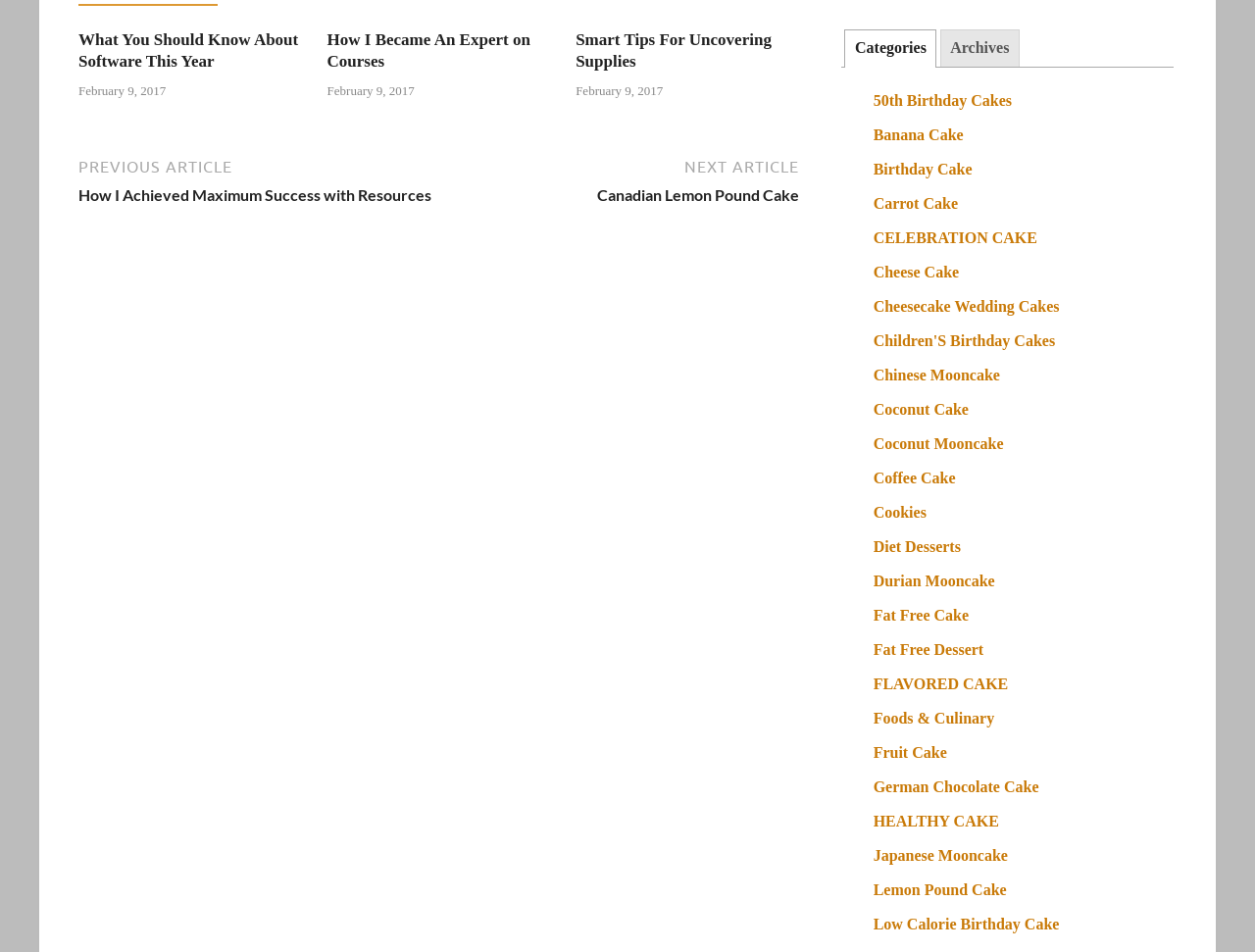Please determine the bounding box coordinates of the element to click in order to execute the following instruction: "View the 'Posts' navigation". The coordinates should be four float numbers between 0 and 1, specified as [left, top, right, bottom].

[0.062, 0.163, 0.637, 0.218]